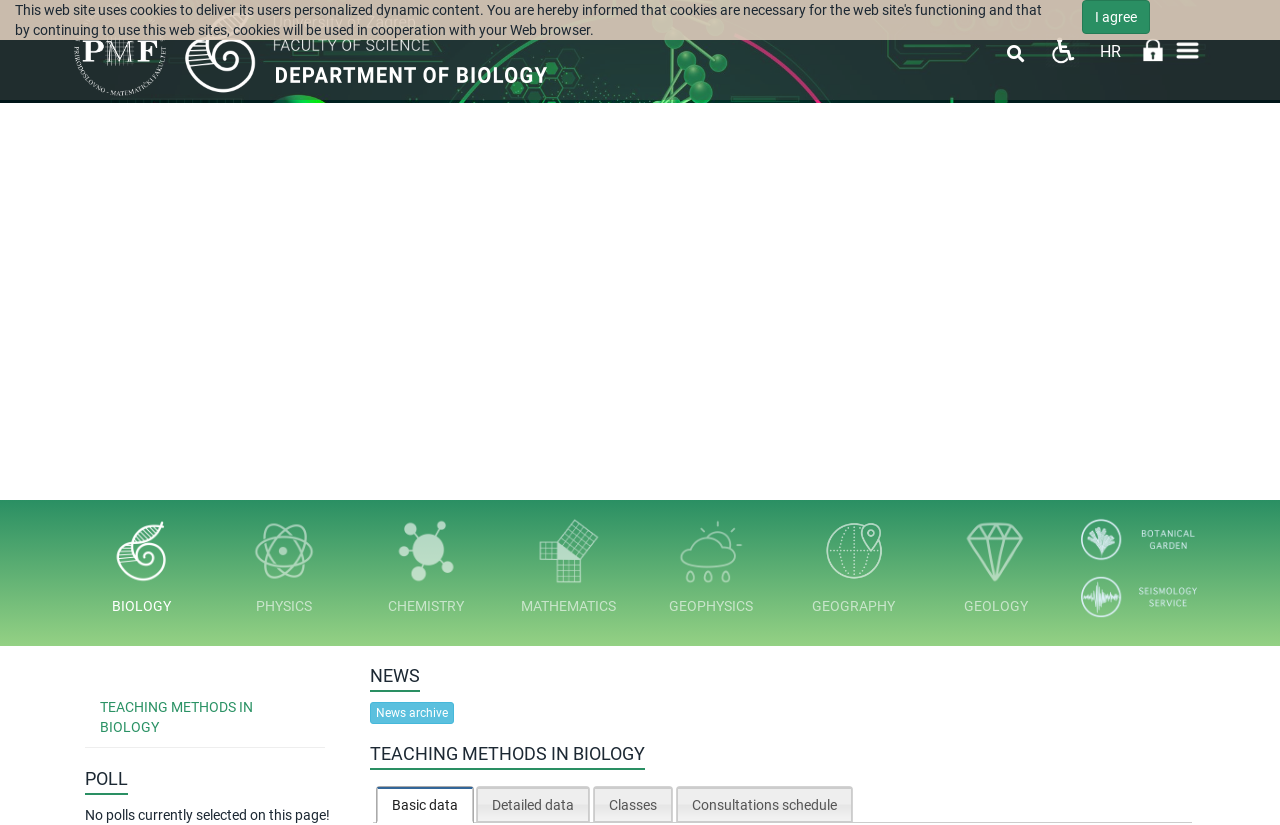How many tabs are there in the tablist?
Please answer the question with as much detail and depth as you can.

I examined the tablist on the webpage and counted the number of tabs. There are four tabs: 'Basic data', 'Detailed data', 'Classes', and 'Consultations schedule'.